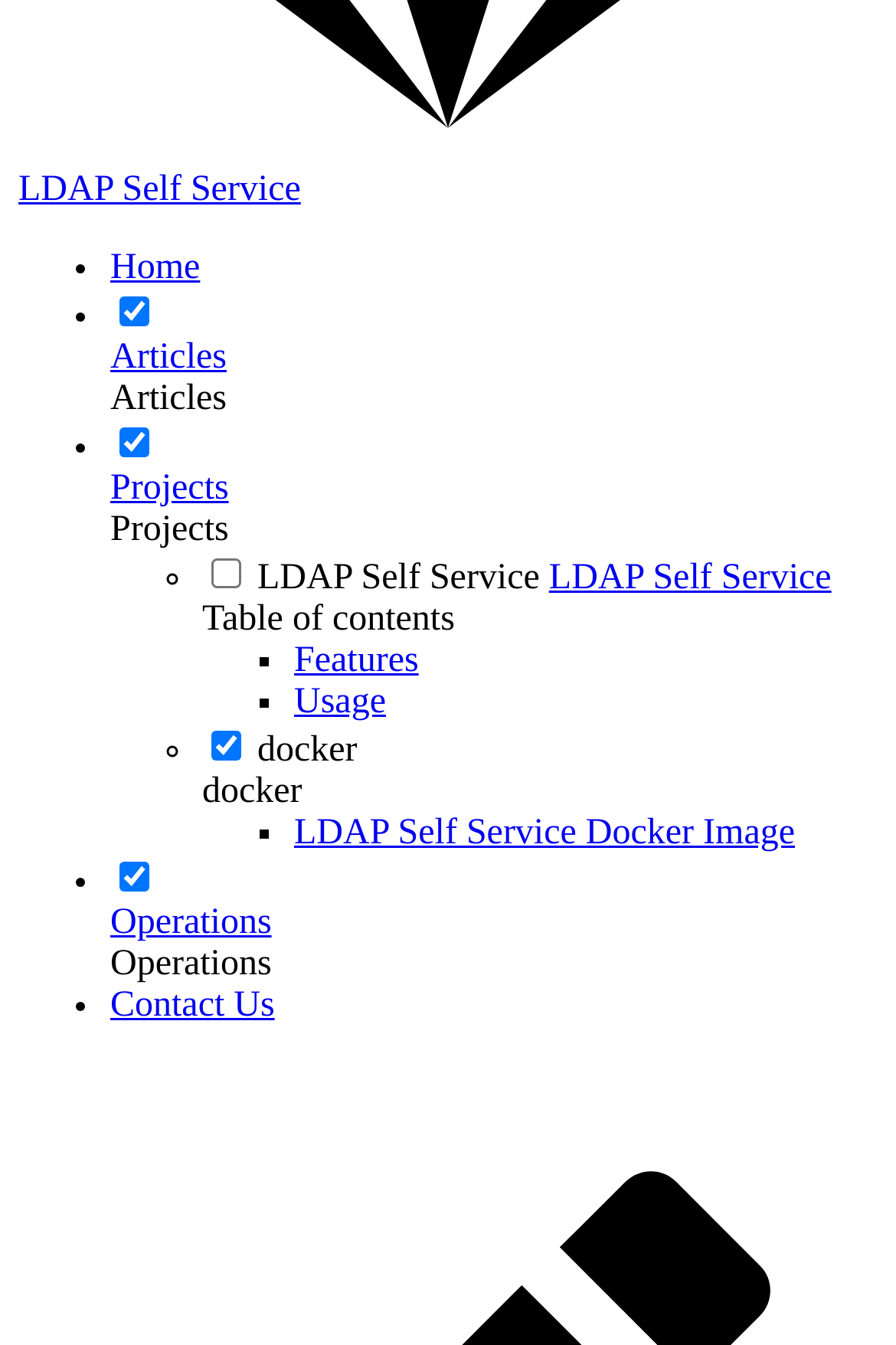Please determine the bounding box coordinates of the area that needs to be clicked to complete this task: 'contact us'. The coordinates must be four float numbers between 0 and 1, formatted as [left, top, right, bottom].

[0.123, 0.733, 0.307, 0.762]